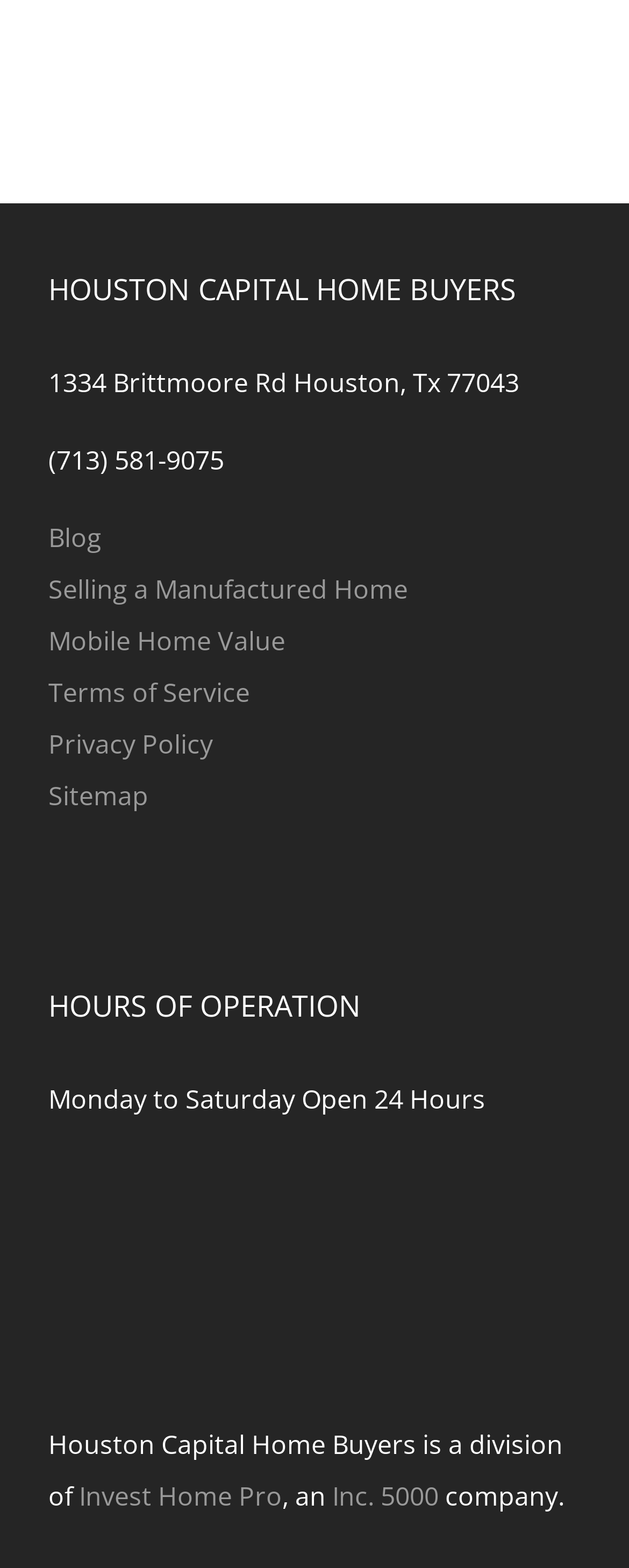Reply to the question with a brief word or phrase: How many links are there in the webpage?

9